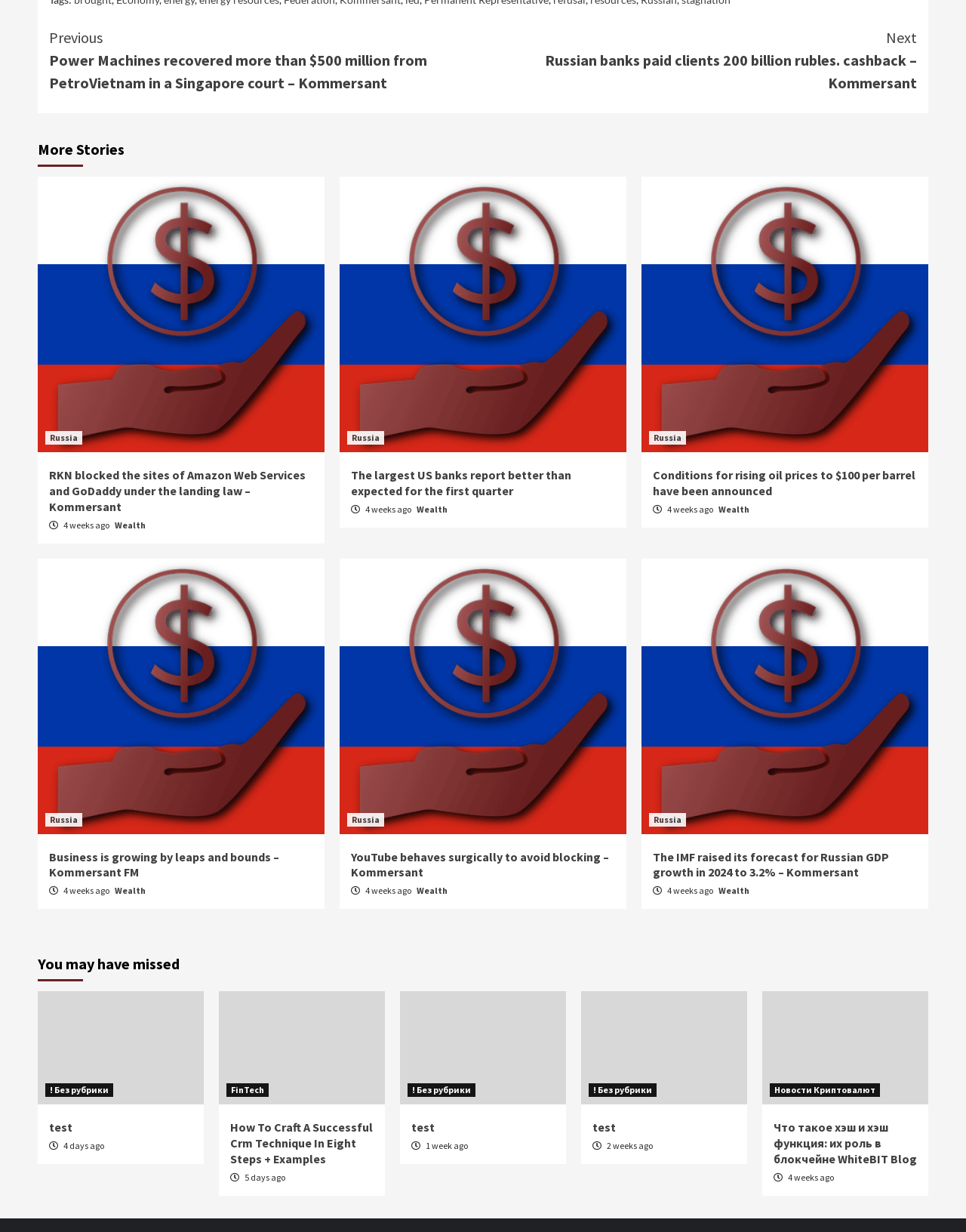Provide the bounding box coordinates for the UI element described in this sentence: "Russia". The coordinates should be four float values between 0 and 1, i.e., [left, top, right, bottom].

[0.359, 0.35, 0.398, 0.361]